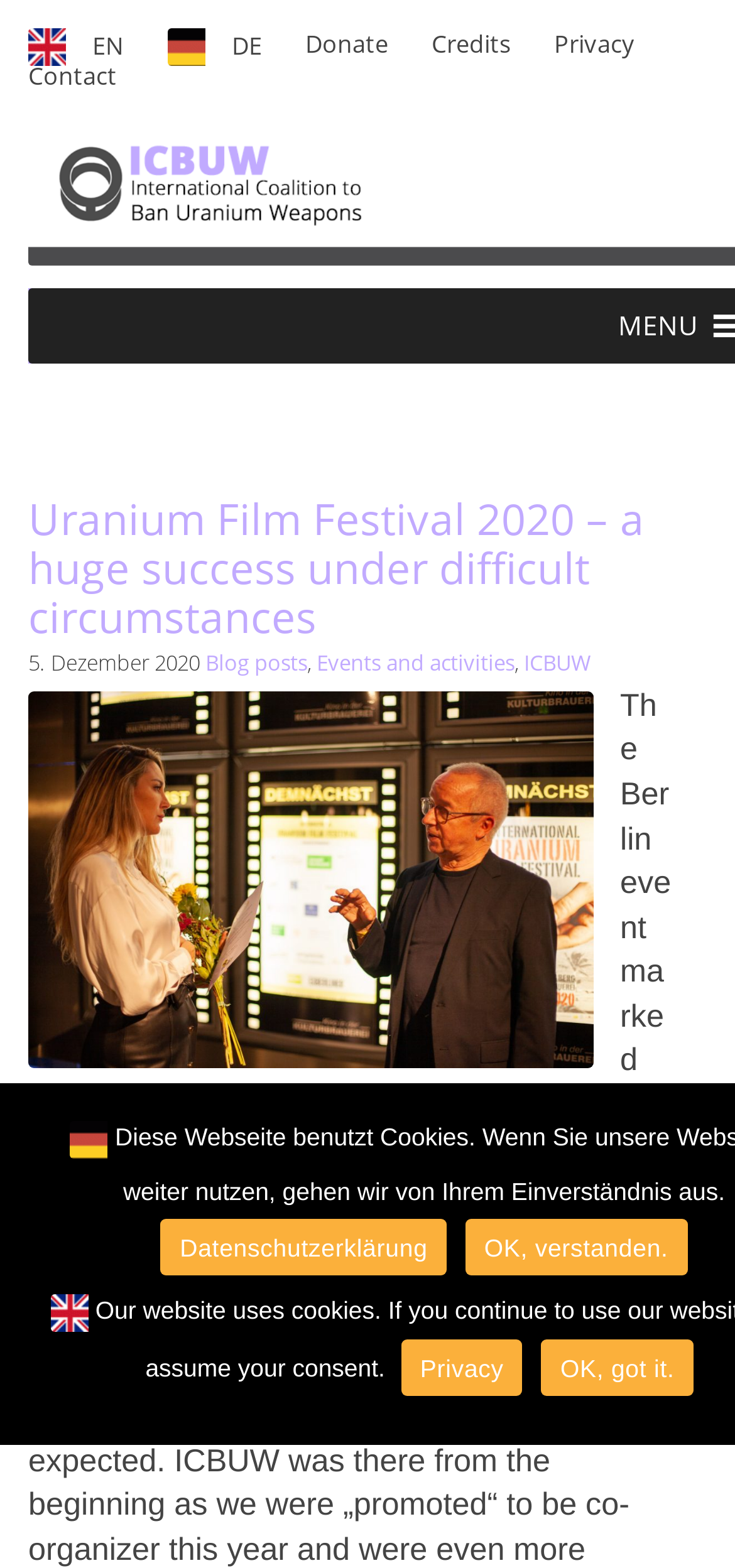What is the name of the film festival?
Using the visual information, respond with a single word or phrase.

Uranium Film Festival